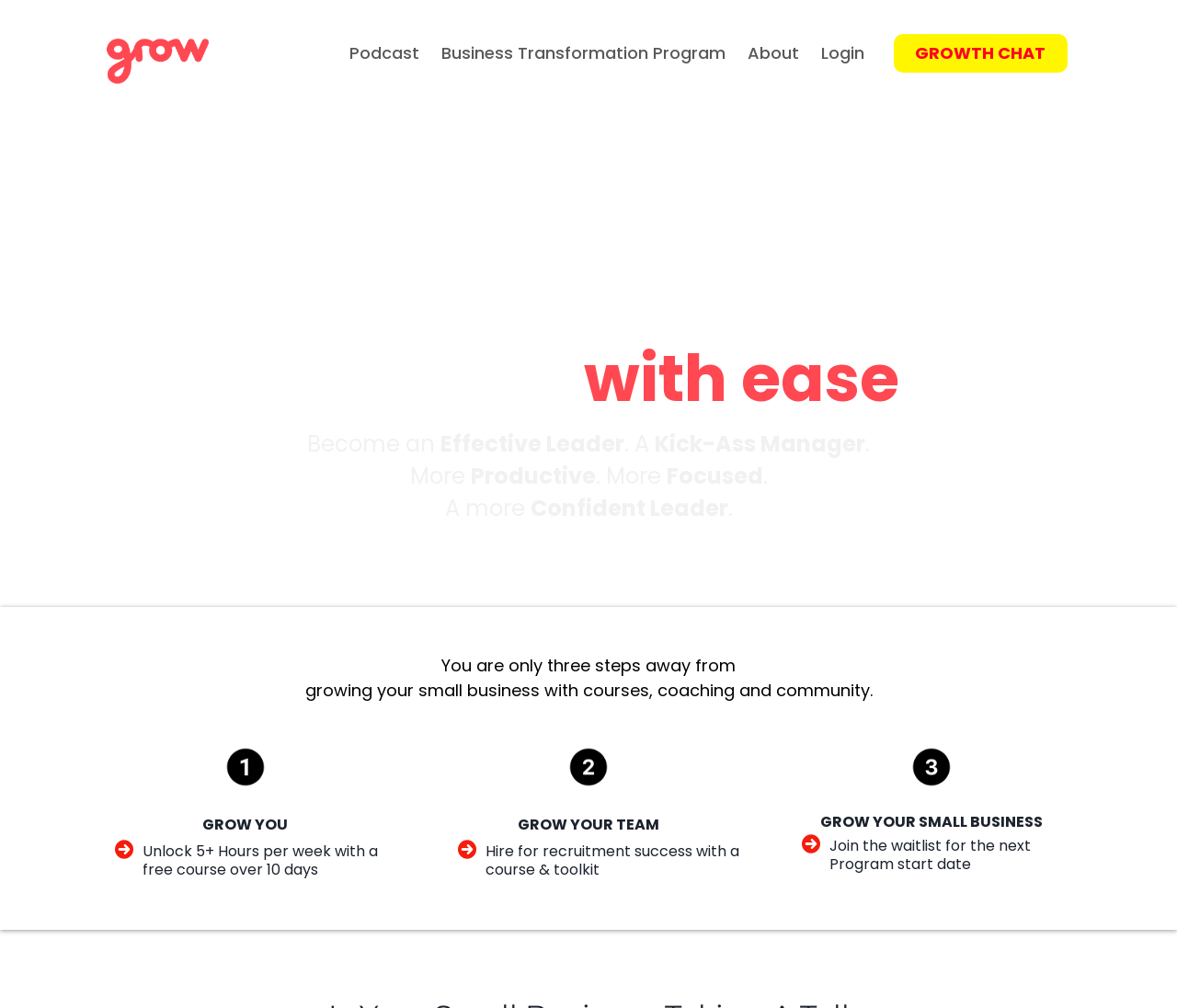Generate a comprehensive description of the contents of the webpage.

This webpage is focused on helping small businesses grow with ease. At the top left, there is a logo, which is an image linked to the website's homepage. Next to the logo, there are several navigation links, including "Podcast", "Business Transformation Program", "About", and "Login", which are aligned horizontally. 

Below the navigation links, there are two headings. The first heading reads "Grow your small business, with ease." and the second heading is a motivational quote about becoming an effective leader. 

In the middle of the page, there is a section that guides users to grow their small business in three steps. The section starts with a text "You are only three steps away from" followed by "growing your small business with courses, coaching and community." Below this text, there are three columns, each with an image, a heading, and a descriptive text. The first column is about growing oneself, with a heading "GROW YOU" and a text "Unlock 5+ Hours per week with a free course over 10 days". The second column is about growing one's team, with a heading "GROW YOUR TEAM" and a text "Hire for recruitment success with a course & toolkit". The third column is about growing one's small business, with a heading "GROW YOUR SMALL BUSINESS" and a text "Join the waitlist for the next Program start date".